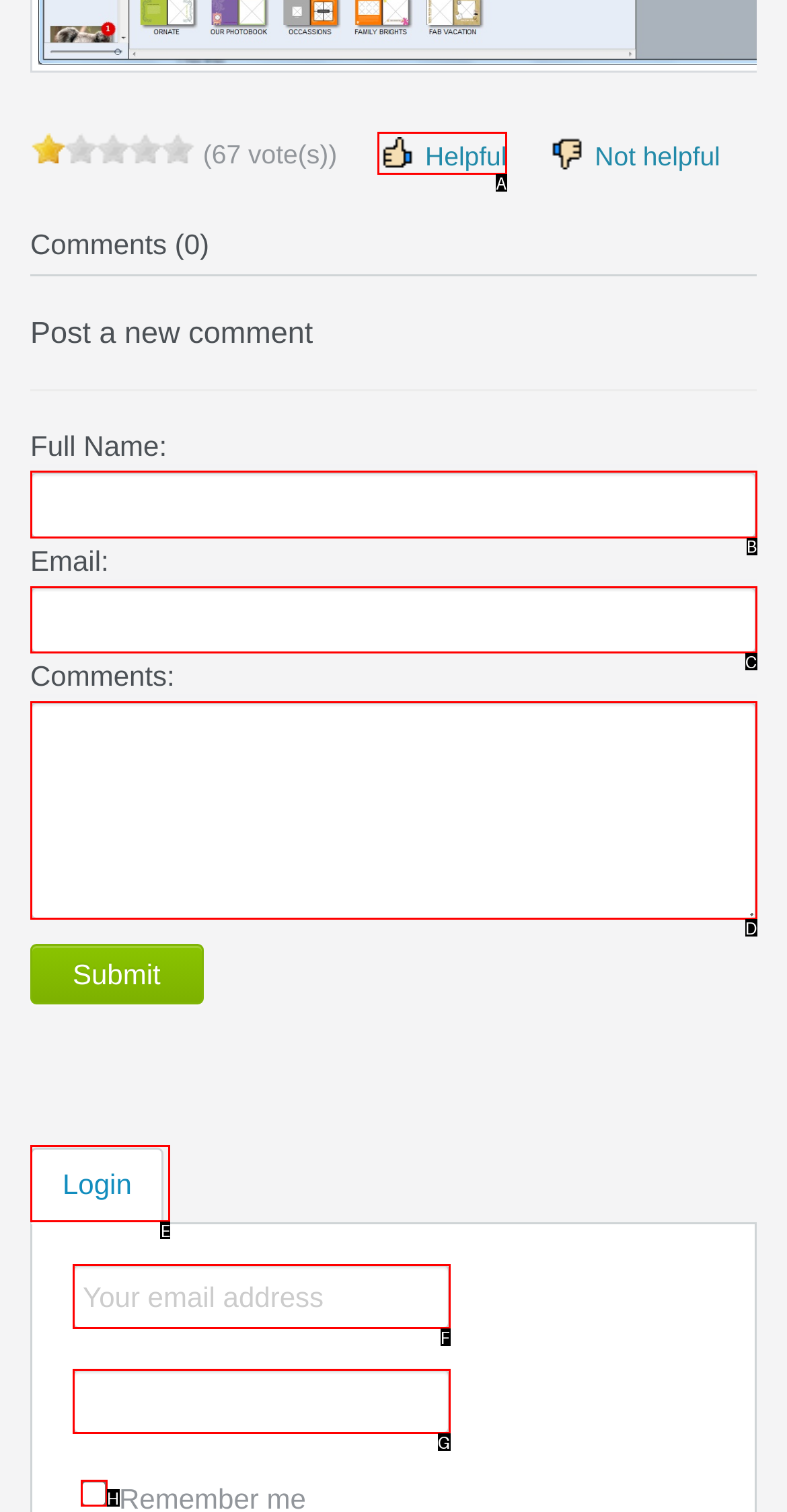Pick the HTML element that corresponds to the description: Nidhi Gandhi
Answer with the letter of the correct option from the given choices directly.

None